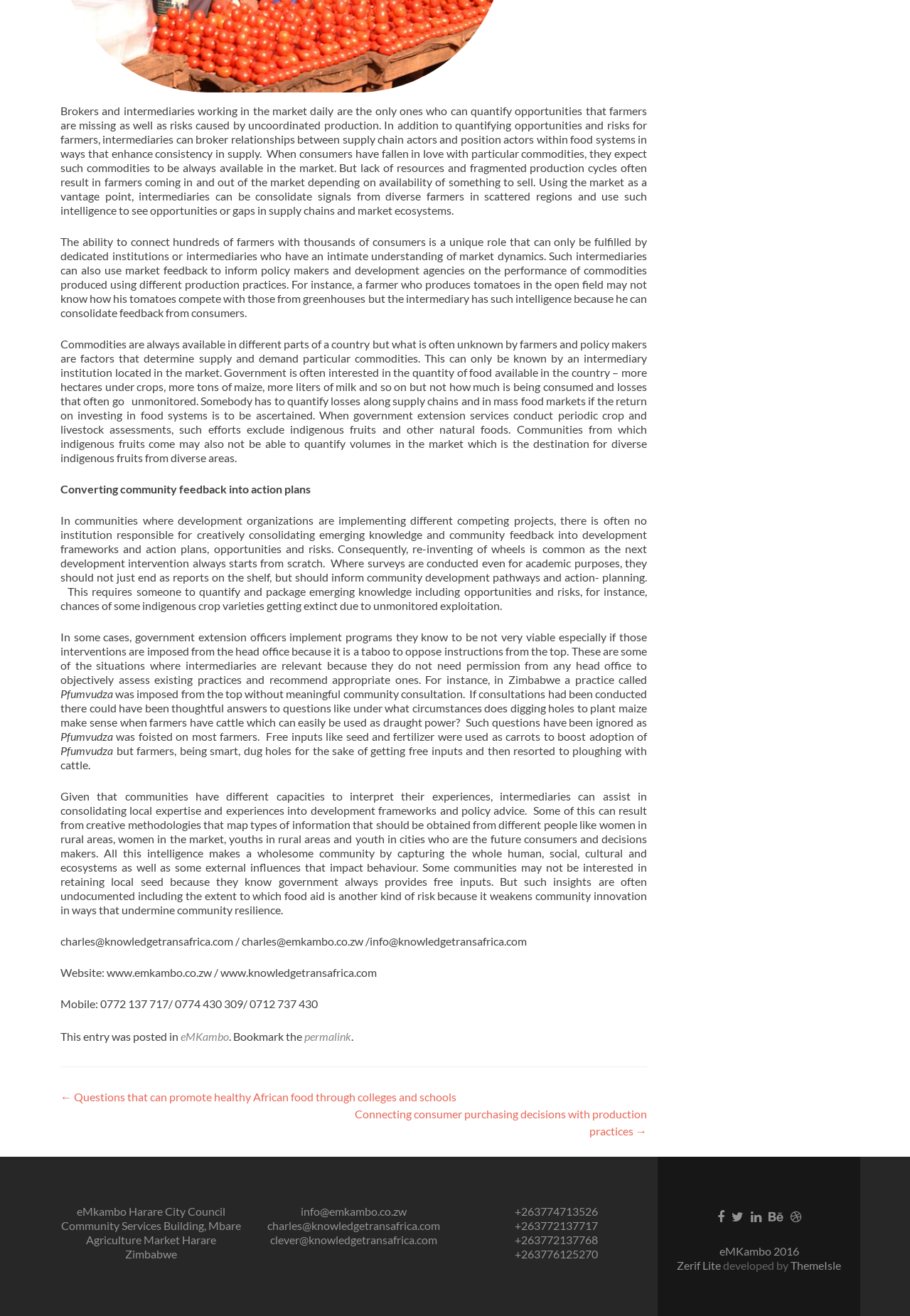Extract the bounding box coordinates of the UI element described by: "Zerif Lite". The coordinates should include four float numbers ranging from 0 to 1, e.g., [left, top, right, bottom].

[0.744, 0.956, 0.795, 0.967]